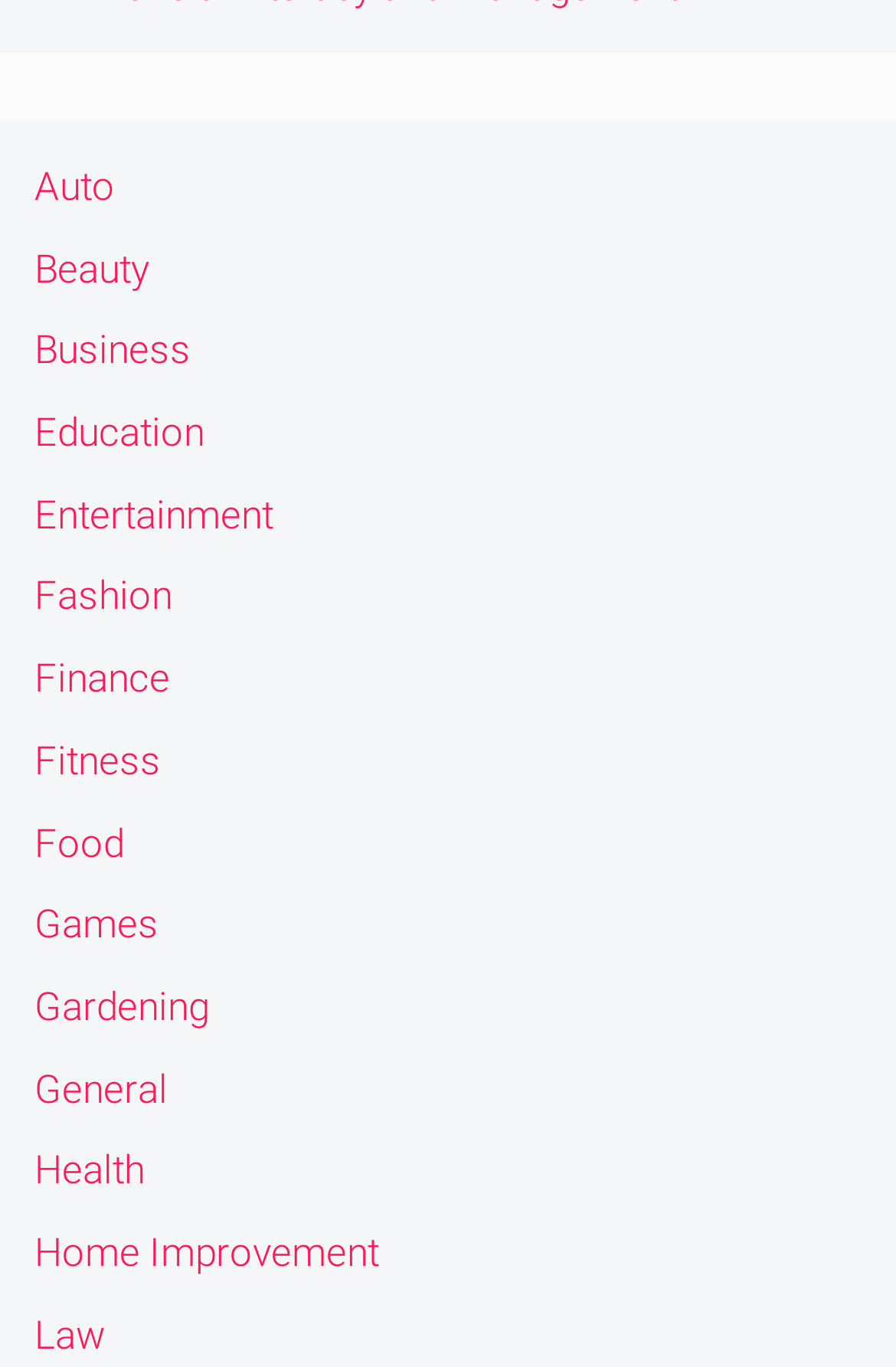Determine the bounding box coordinates of the clickable region to execute the instruction: "go to Education section". The coordinates should be four float numbers between 0 and 1, denoted as [left, top, right, bottom].

[0.038, 0.299, 0.228, 0.333]